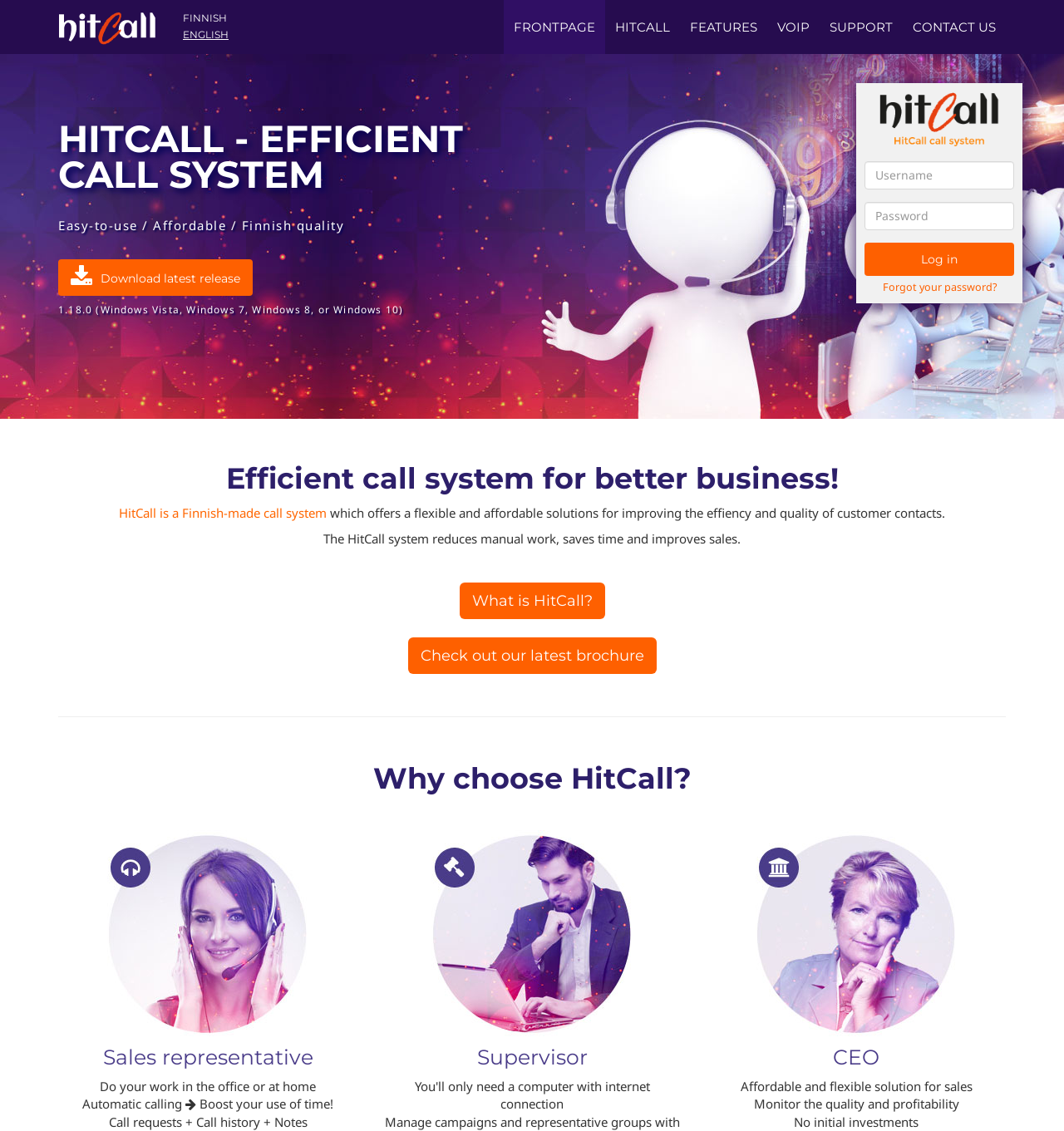Please locate the bounding box coordinates of the element's region that needs to be clicked to follow the instruction: "Log in to the system". The bounding box coordinates should be provided as four float numbers between 0 and 1, i.e., [left, top, right, bottom].

[0.812, 0.215, 0.953, 0.244]